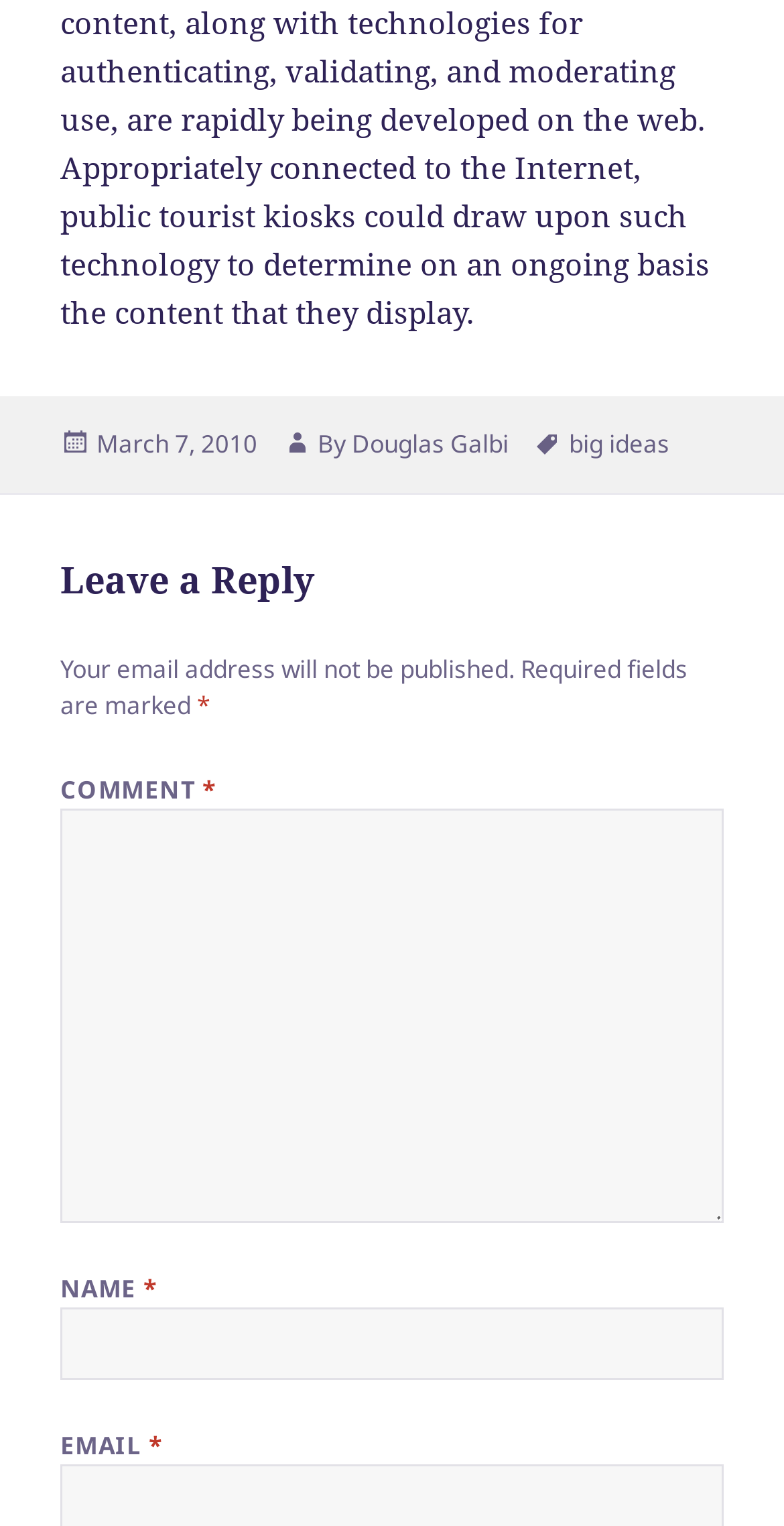What is the tag of the post?
Answer the question with detailed information derived from the image.

The tag of the post can be found in the footer section of the webpage, where it says 'Tags big ideas'.